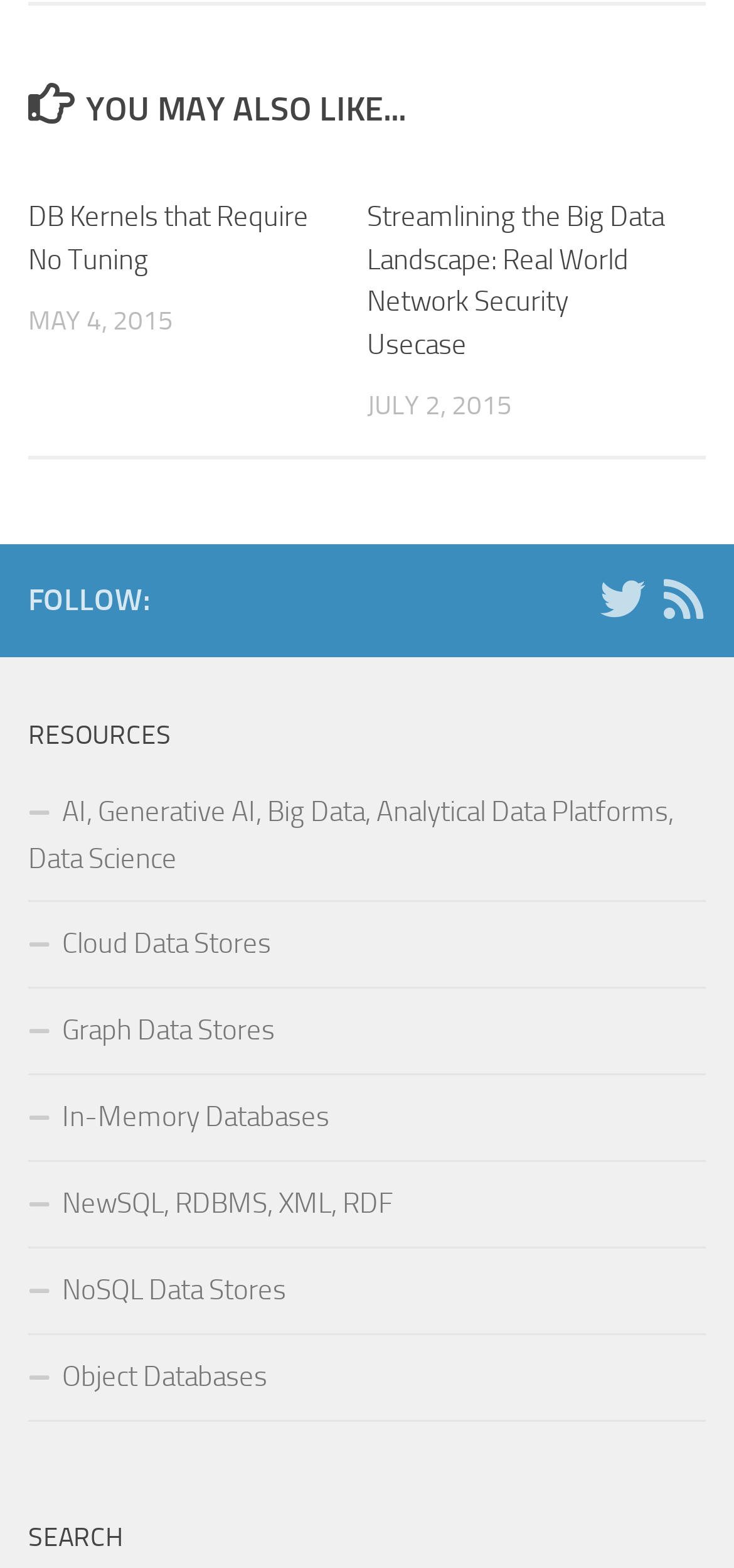Identify the bounding box coordinates of the element that should be clicked to fulfill this task: "search for something". The coordinates should be provided as four float numbers between 0 and 1, i.e., [left, top, right, bottom].

[0.038, 0.967, 0.962, 0.996]